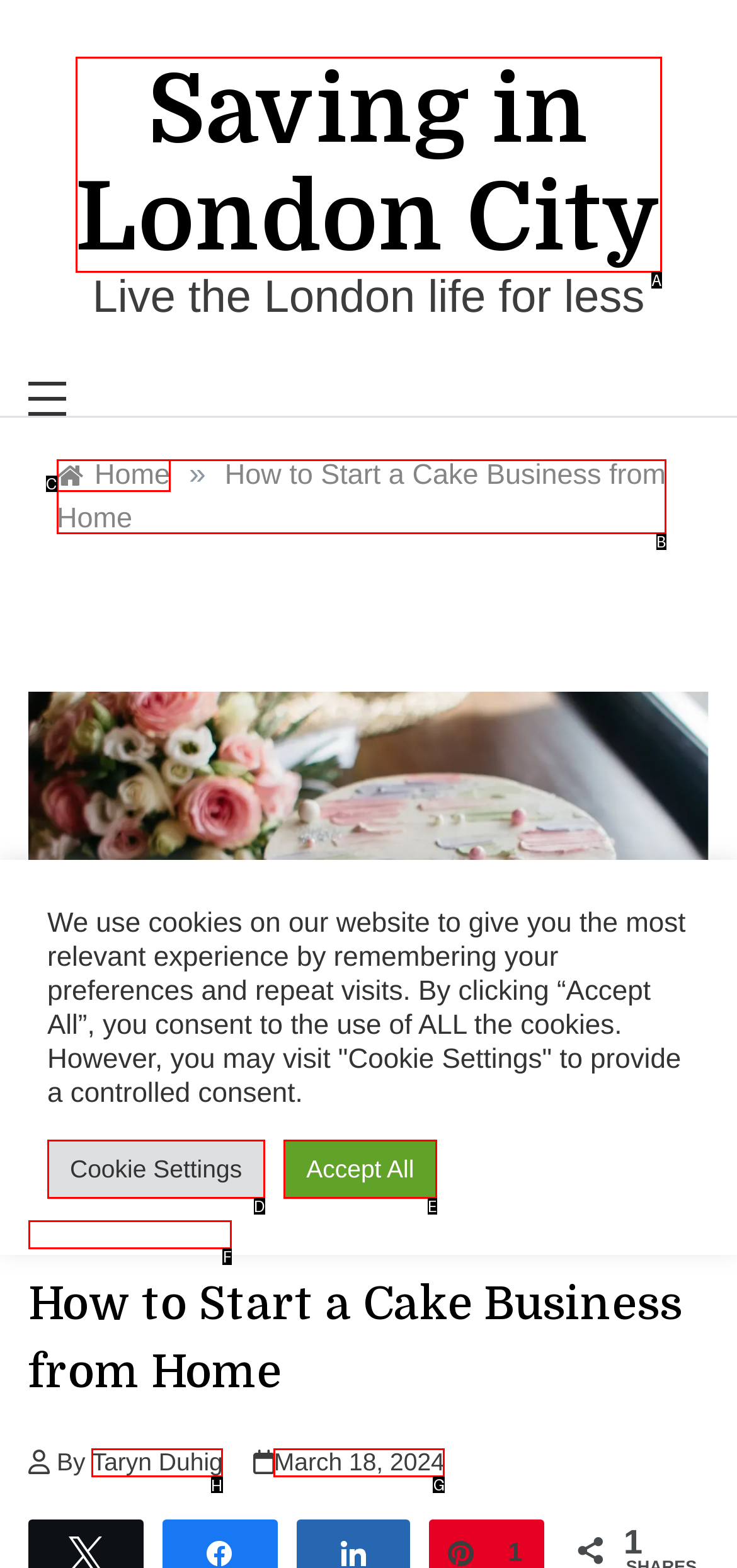Among the marked elements in the screenshot, which letter corresponds to the UI element needed for the task: Click the 'Taryn Duhig' link?

H